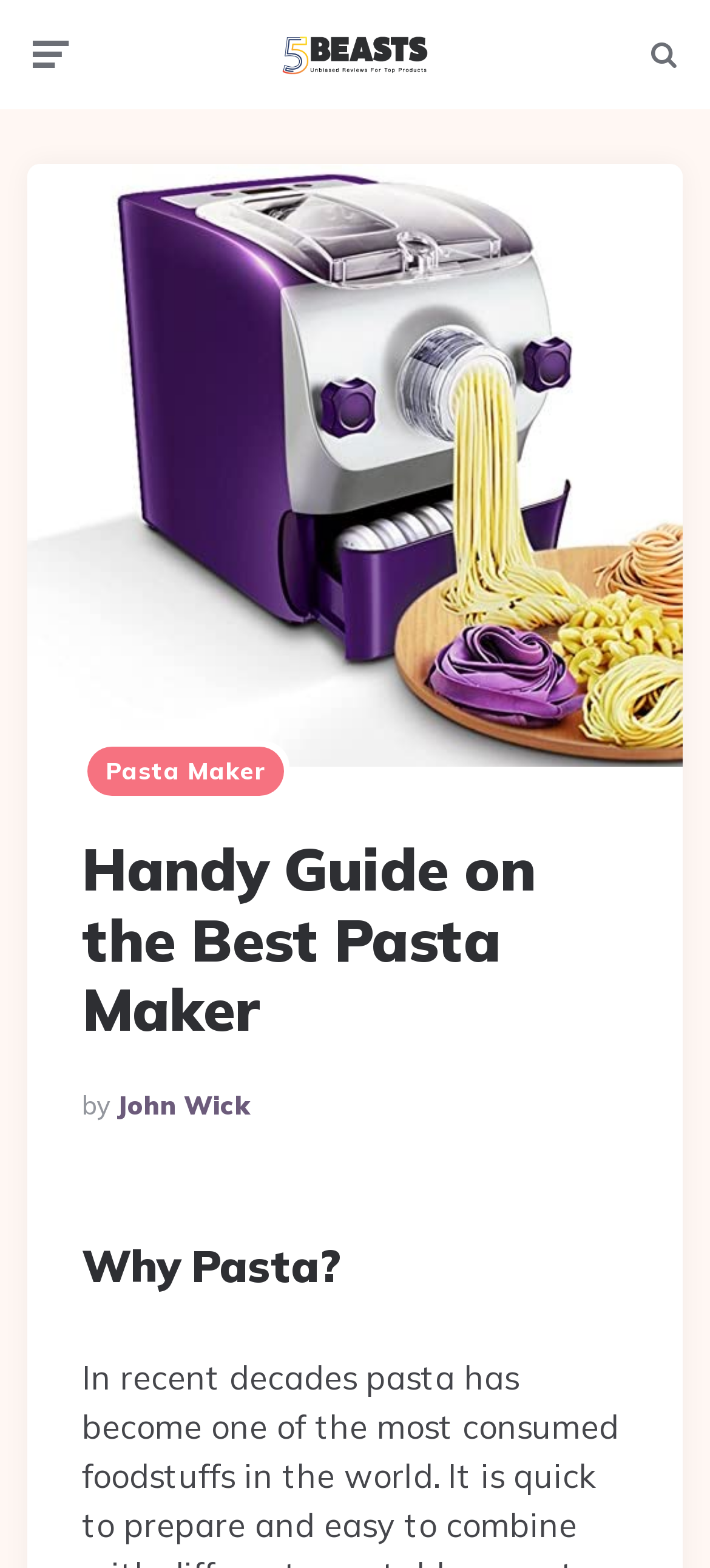Determine the bounding box for the described UI element: "alt="5beasts"".

[0.397, 0.012, 0.603, 0.058]